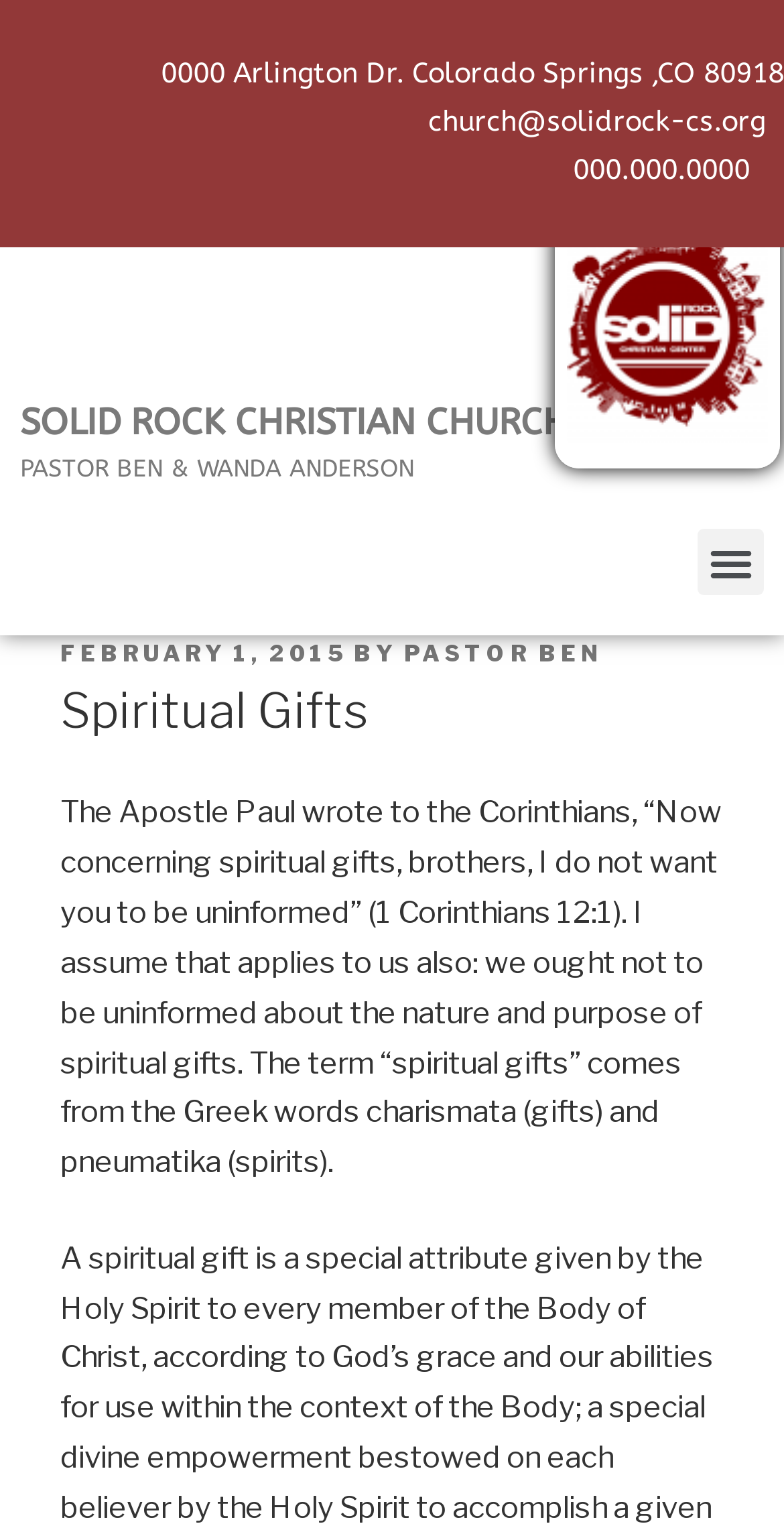Utilize the details in the image to give a detailed response to the question: What is the purpose of the button at the top right corner?

I found the purpose of the button by looking at the button element at the top right corner, which has a description 'Menu Toggle'. This suggests that the button is used to toggle a menu.